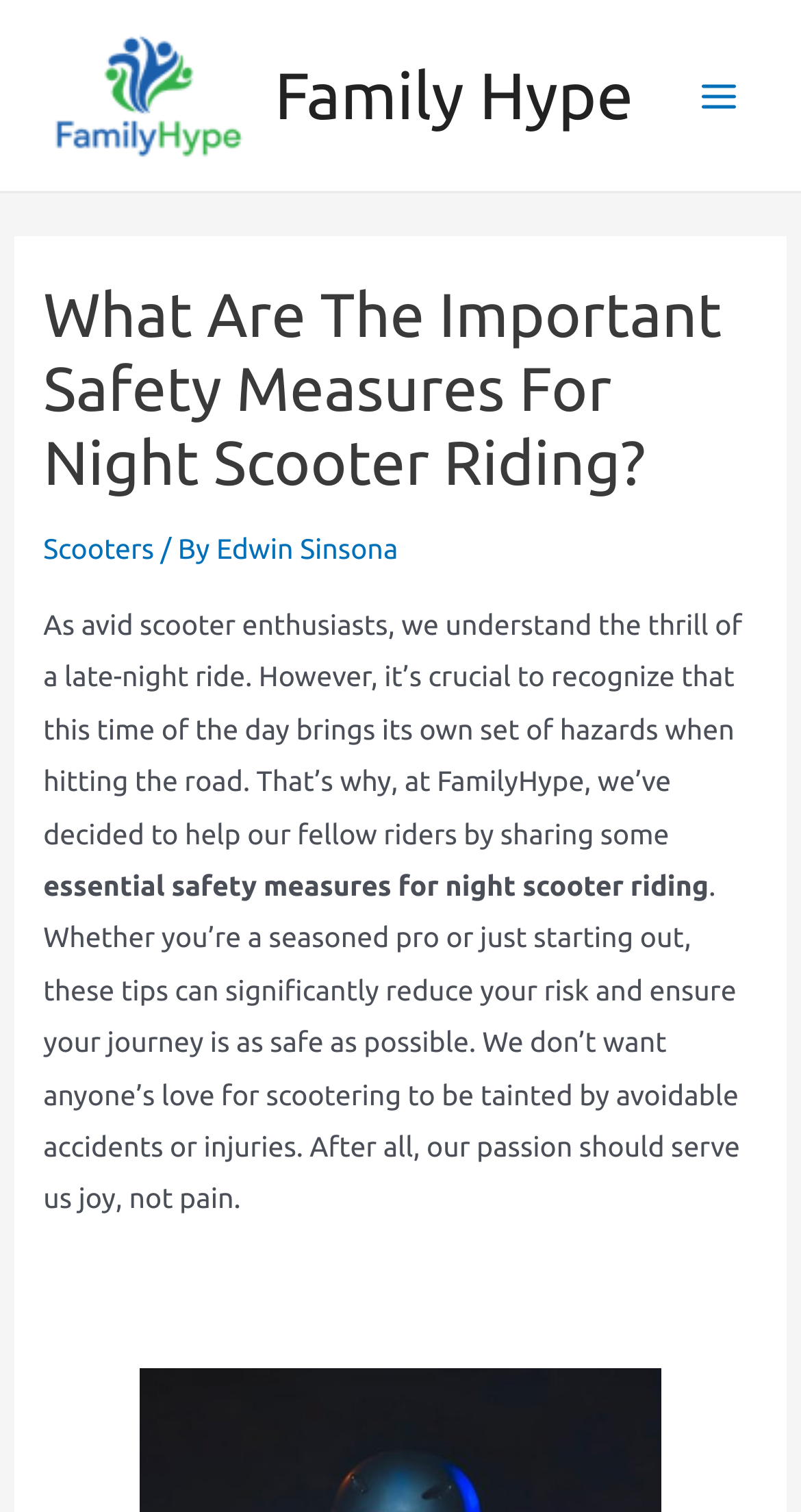Please extract the webpage's main title and generate its text content.

What Are The Important Safety Measures For Night Scooter Riding?